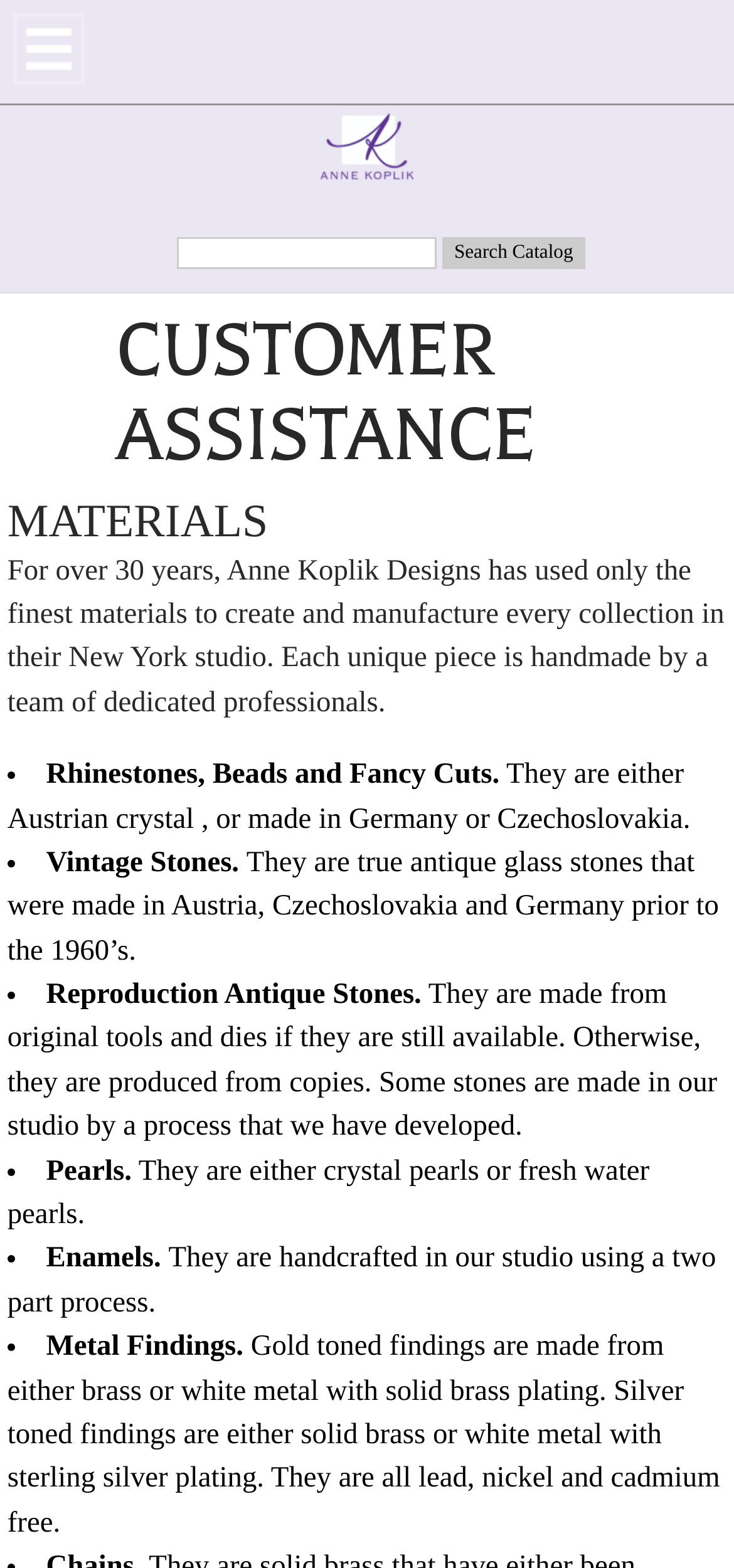Find the bounding box of the UI element described as follows: "parent_node: Search Catalog name="q"".

[0.242, 0.151, 0.596, 0.172]